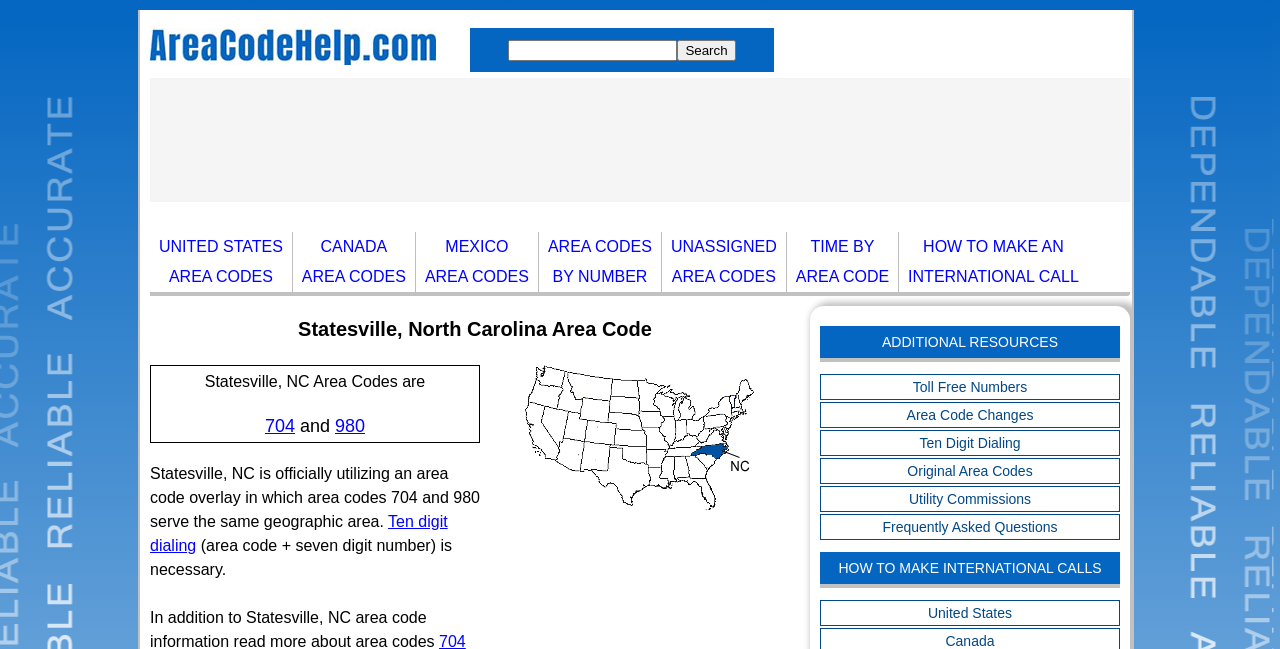How can international calls be made?
Provide a concise answer using a single word or phrase based on the image.

See instructions